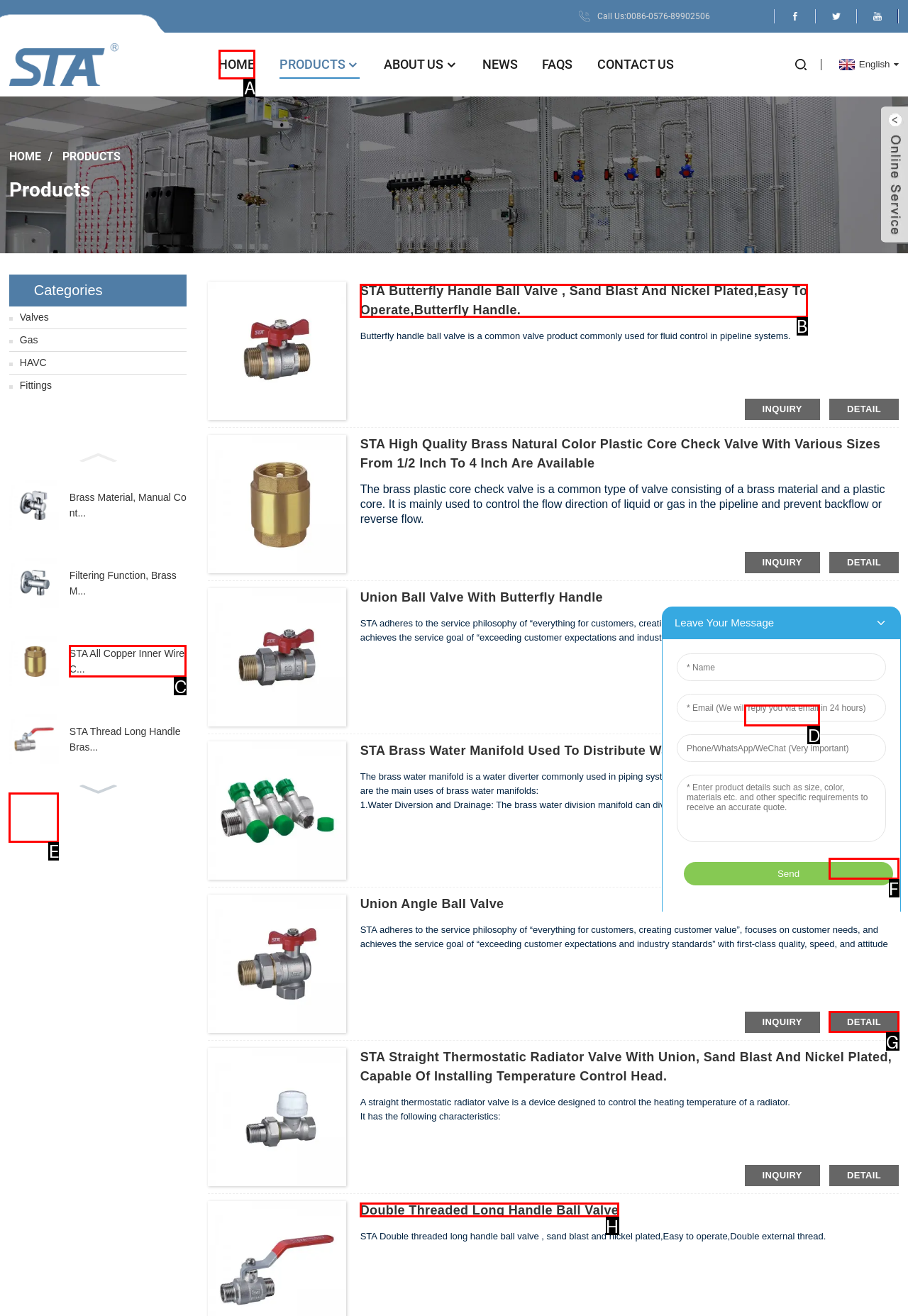Determine the appropriate lettered choice for the task: Go to the 'HOME' page. Reply with the correct letter.

A